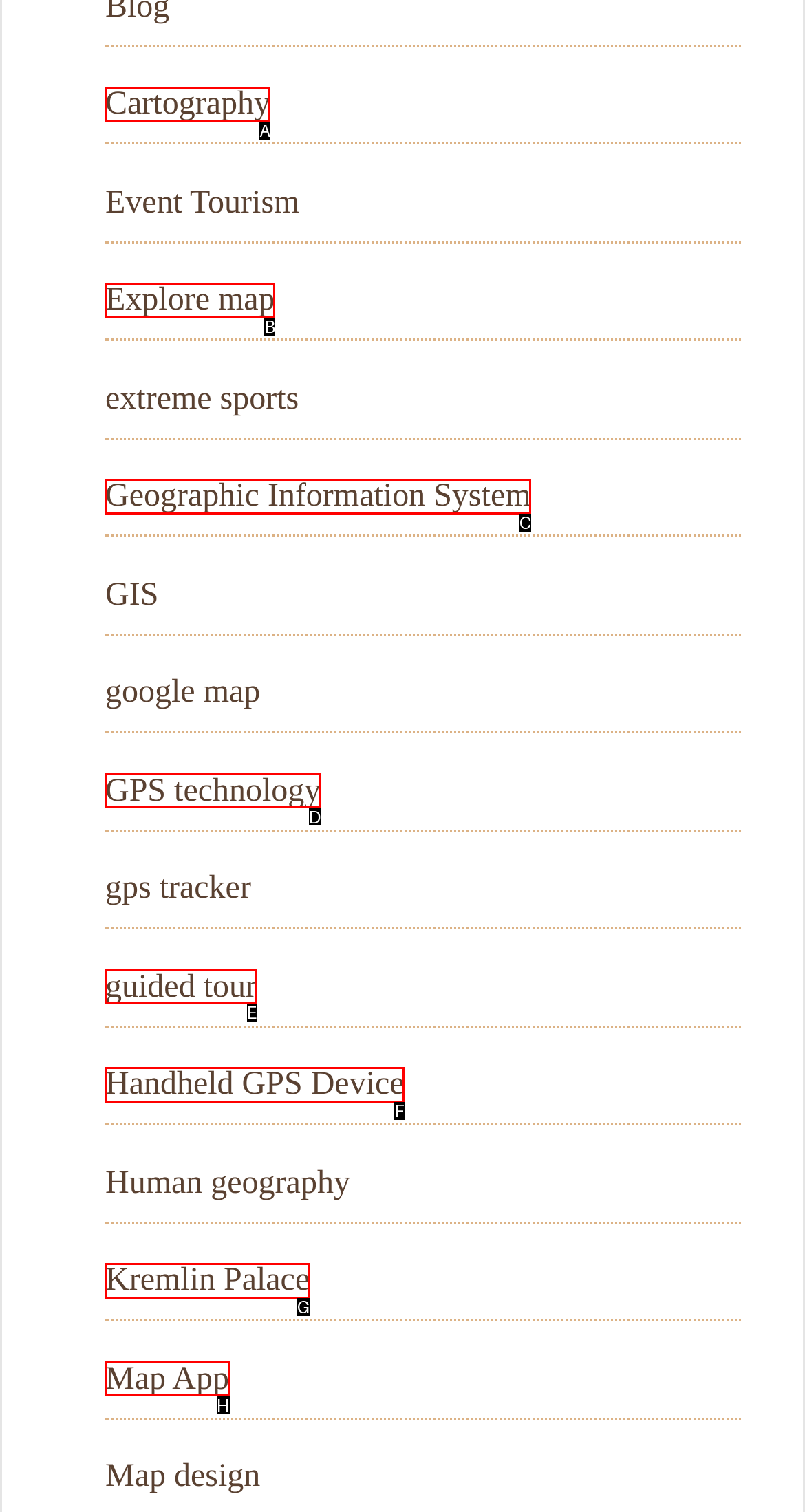What option should you select to complete this task: View guided tour? Indicate your answer by providing the letter only.

E